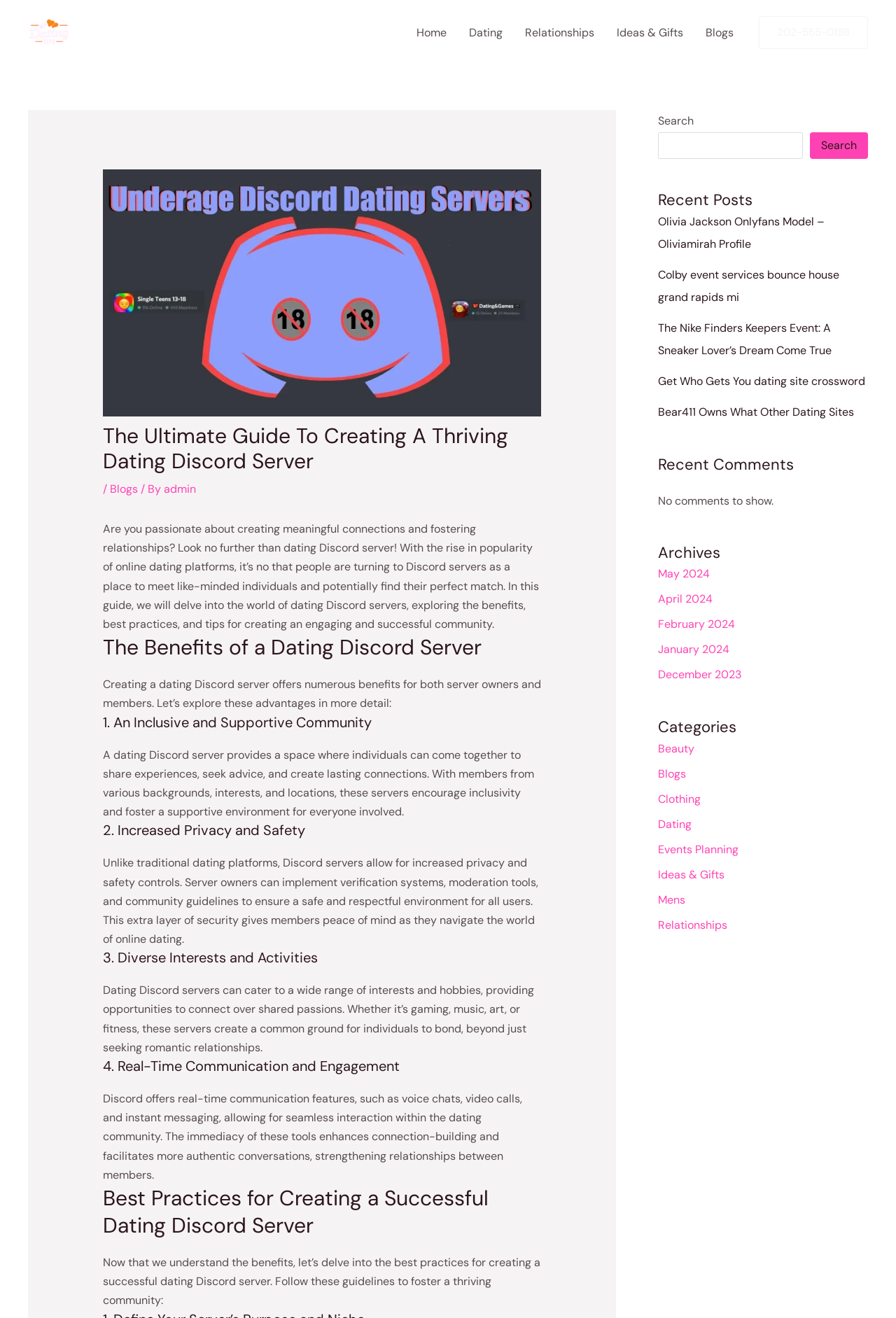Please locate the bounding box coordinates of the region I need to click to follow this instruction: "Search for something".

[0.734, 0.1, 0.896, 0.121]